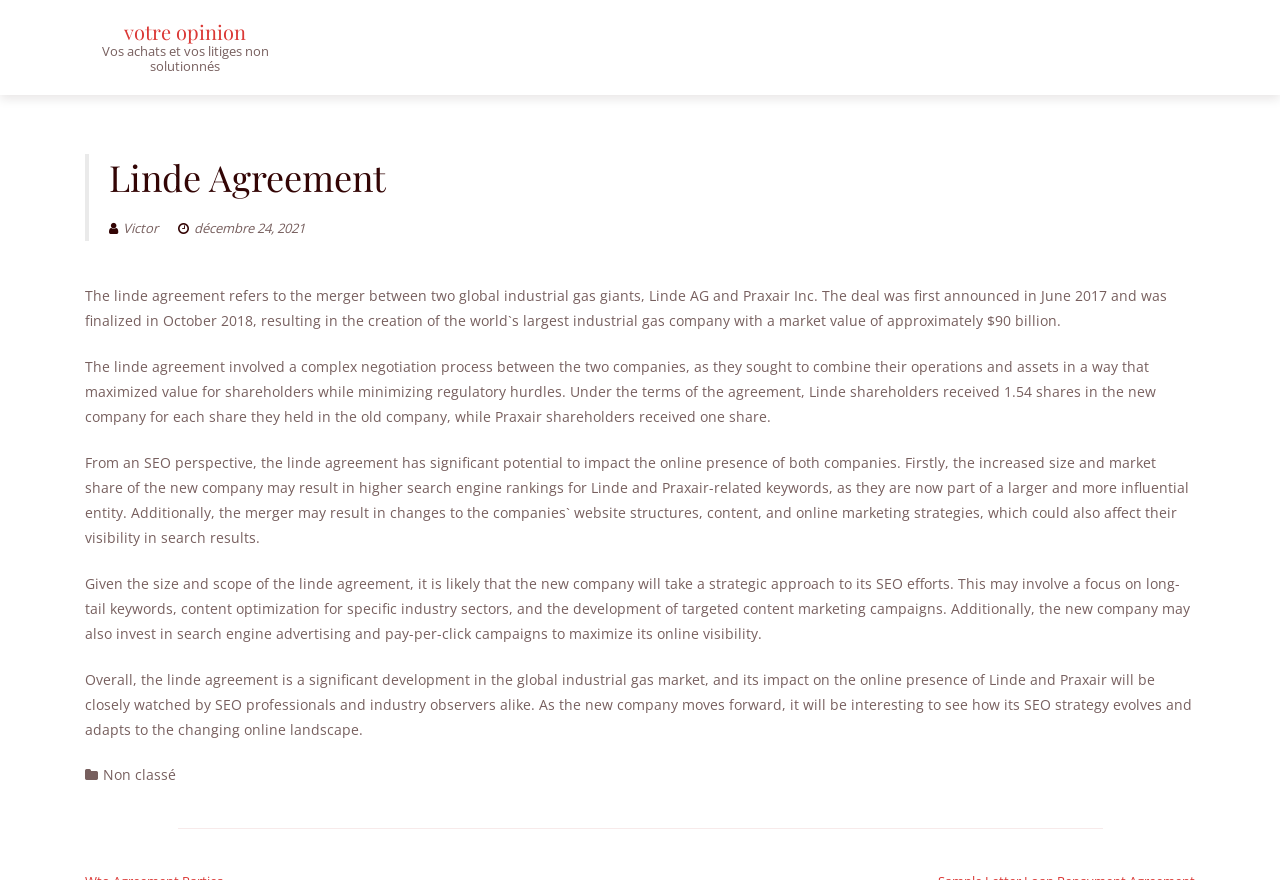What is the focus of the new company's SEO efforts?
Using the image, elaborate on the answer with as much detail as possible.

The article suggests that the new company may take a strategic approach to its SEO efforts, which may involve a focus on long-tail keywords, content optimization for specific industry sectors, and the development of targeted content marketing campaigns.